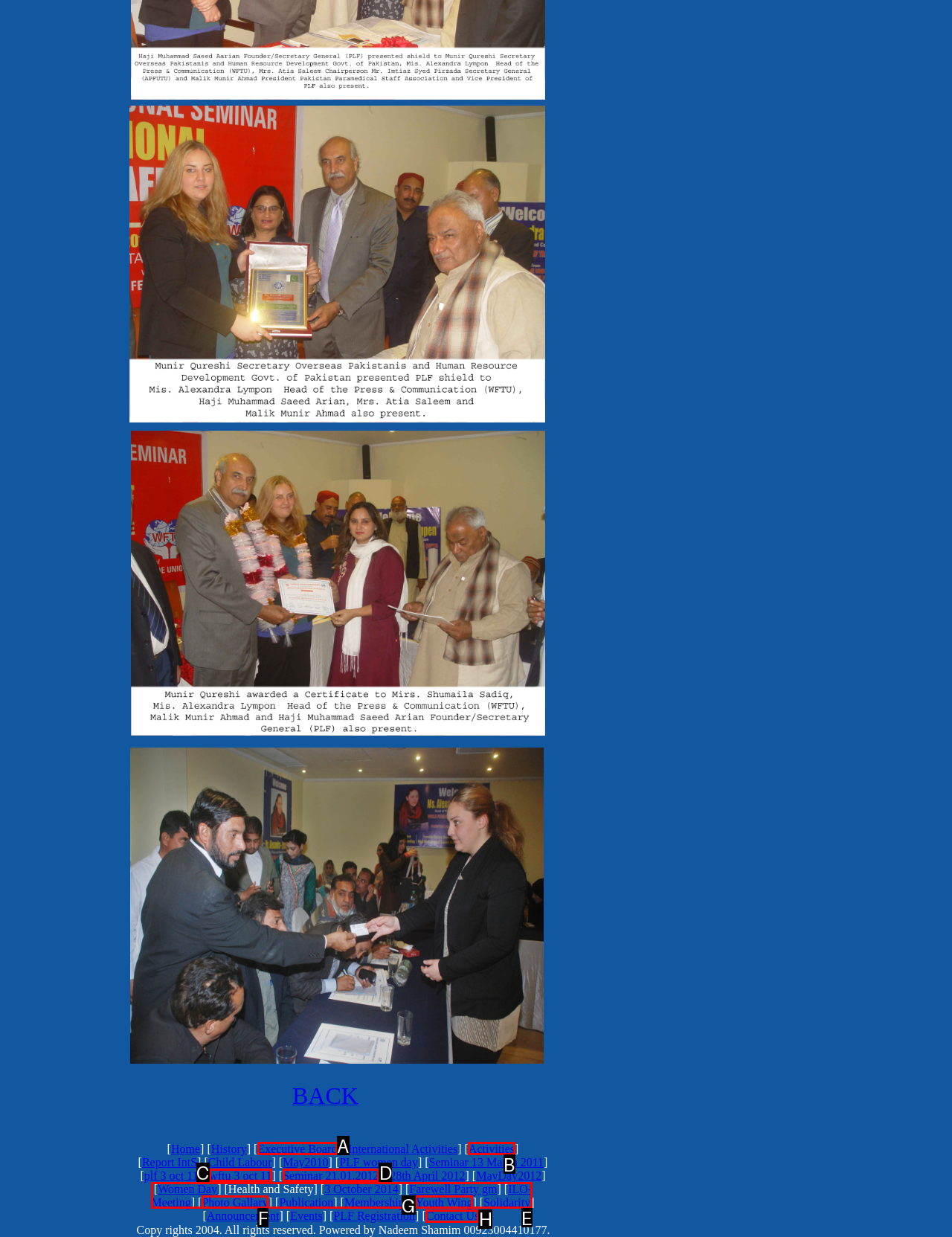Choose the letter that corresponds to the correct button to accomplish the task: contact us
Reply with the letter of the correct selection only.

H